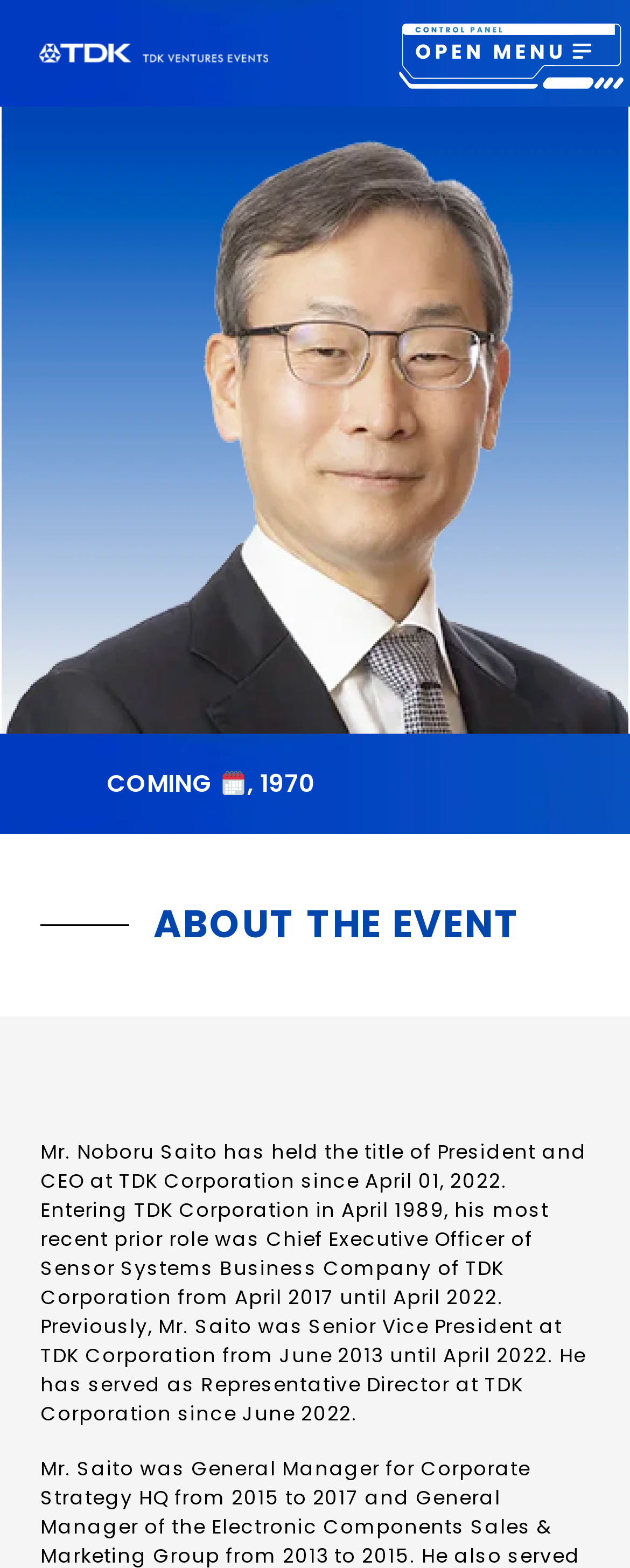Find and generate the main title of the webpage.

ABOUT THE EVENT